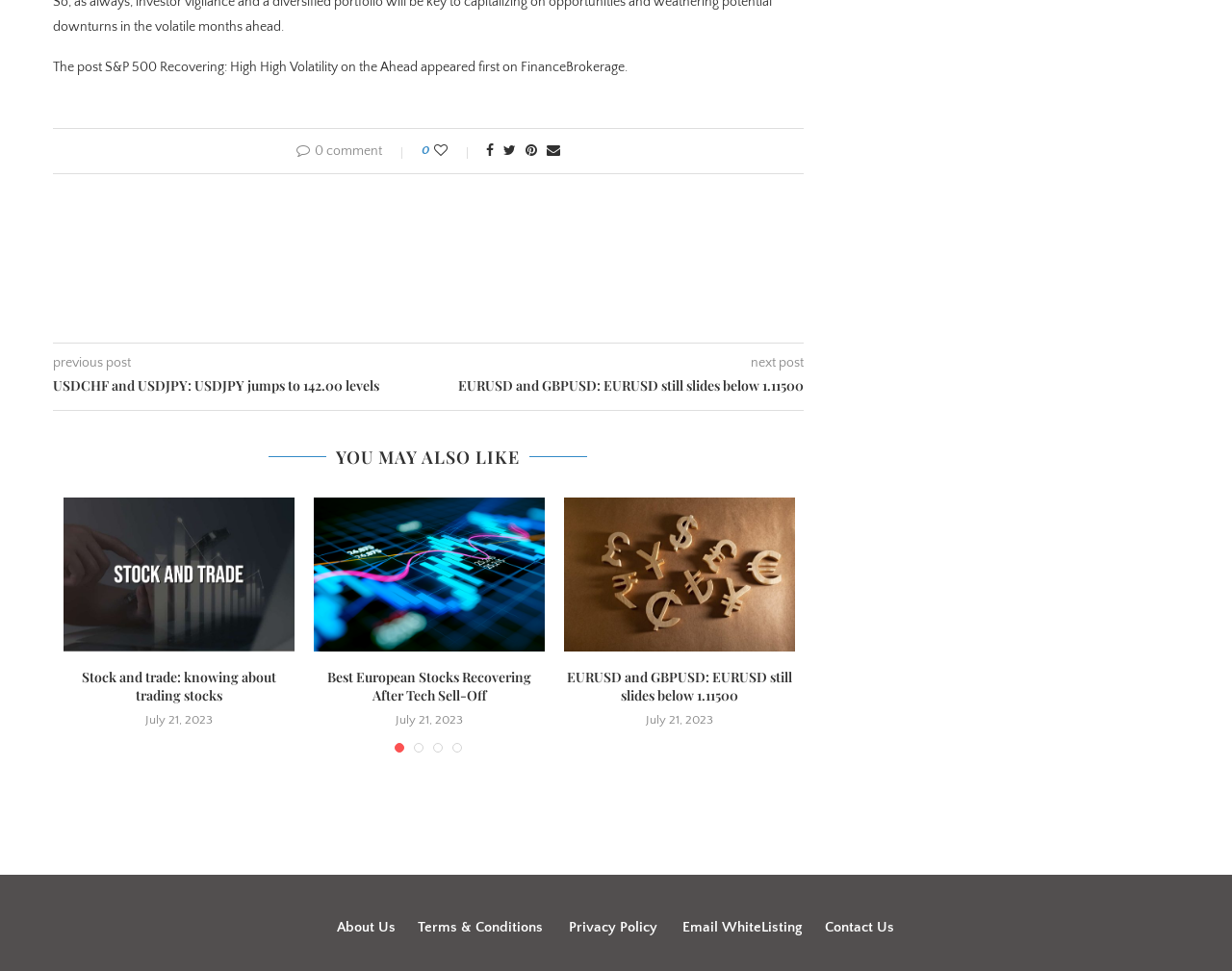How many comments does the current post have?
Relying on the image, give a concise answer in one word or a brief phrase.

0